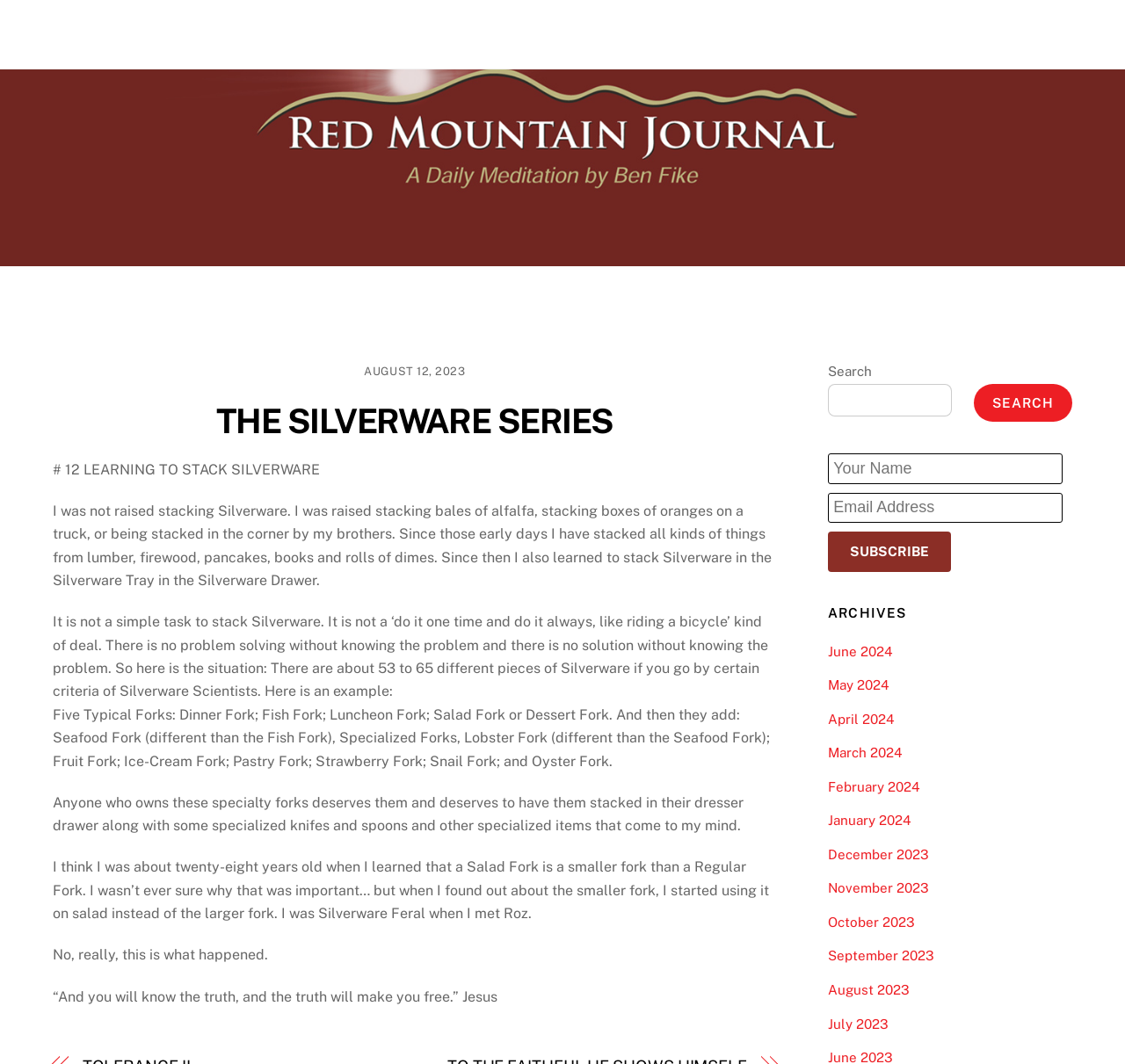Determine the bounding box coordinates for the UI element with the following description: "parent_node: SEARCH name="s"". The coordinates should be four float numbers between 0 and 1, represented as [left, top, right, bottom].

[0.736, 0.361, 0.846, 0.391]